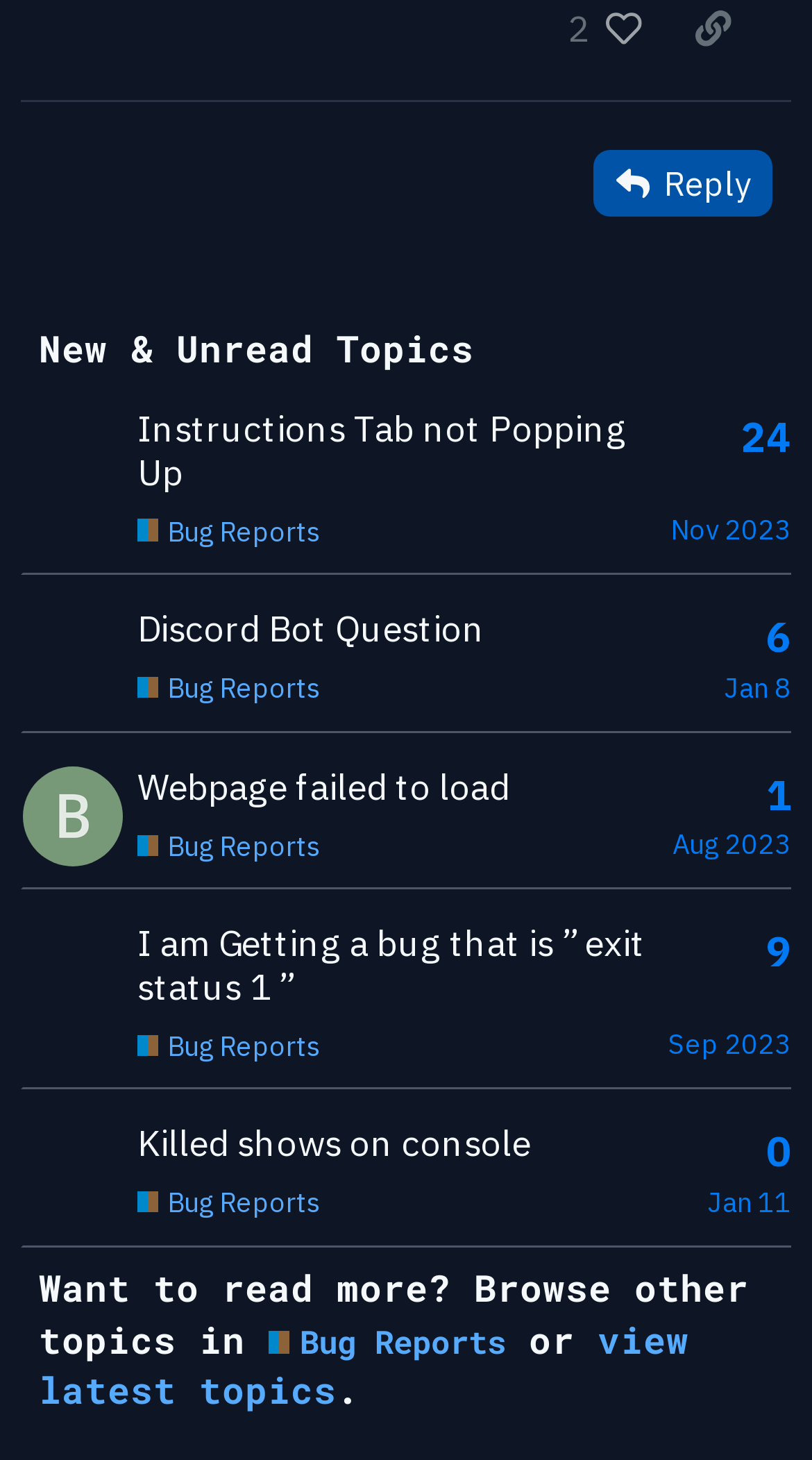Find and indicate the bounding box coordinates of the region you should select to follow the given instruction: "Browse other topics in 'Bug Reports'".

[0.33, 0.904, 0.623, 0.934]